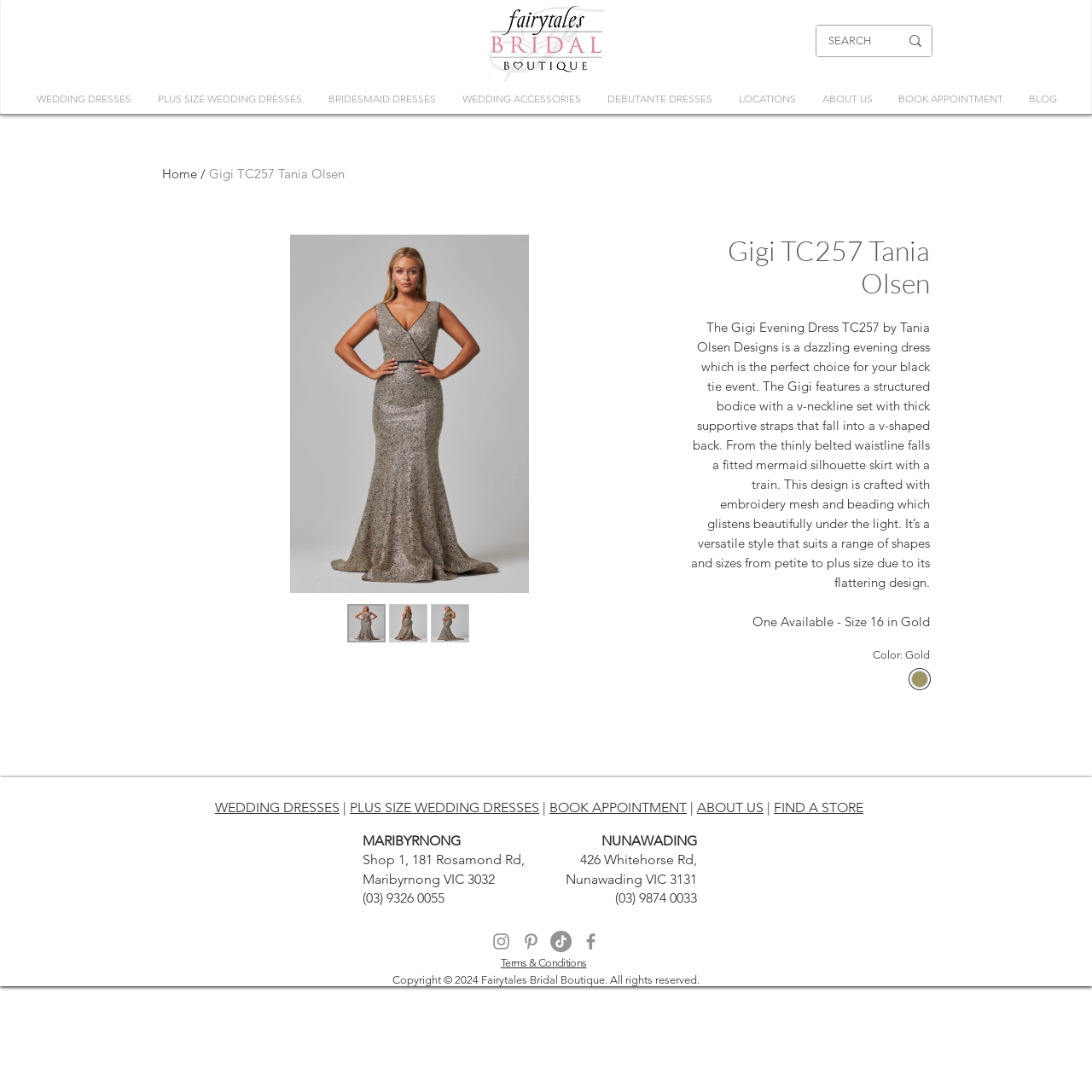Find the bounding box coordinates of the clickable region needed to perform the following instruction: "Visit the Fairytales Bridal Boutique homepage". The coordinates should be provided as four float numbers between 0 and 1, i.e., [left, top, right, bottom].

[0.446, 0.0, 0.554, 0.075]